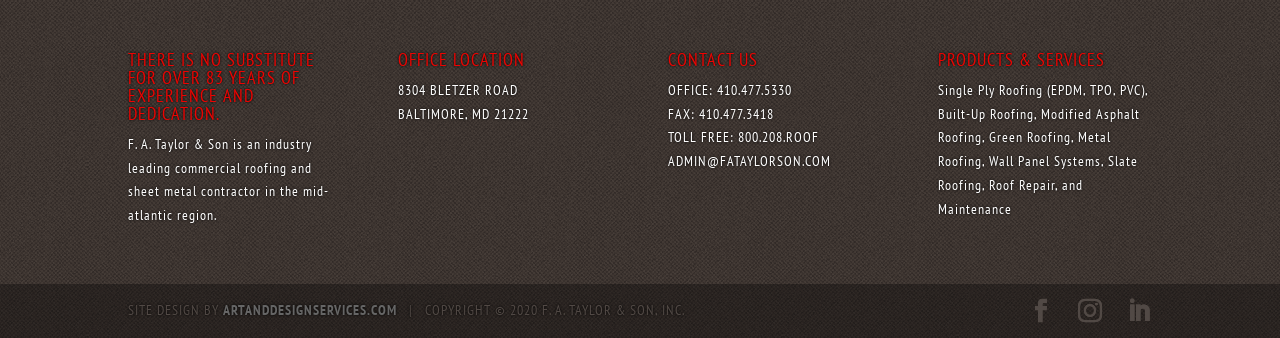Respond to the question with just a single word or phrase: 
What is the company name?

F. A. Taylor & Son